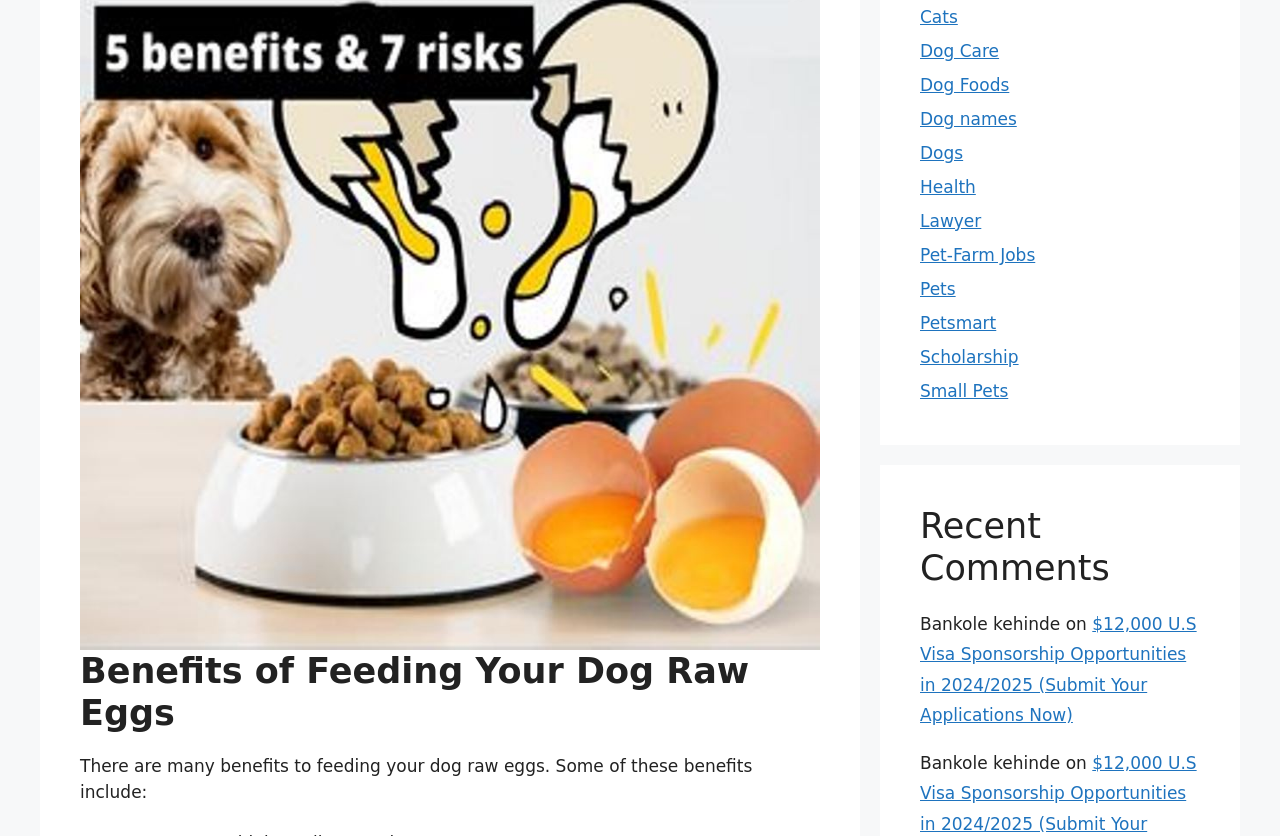Pinpoint the bounding box coordinates for the area that should be clicked to perform the following instruction: "Click on 'Cats'".

[0.719, 0.008, 0.748, 0.032]